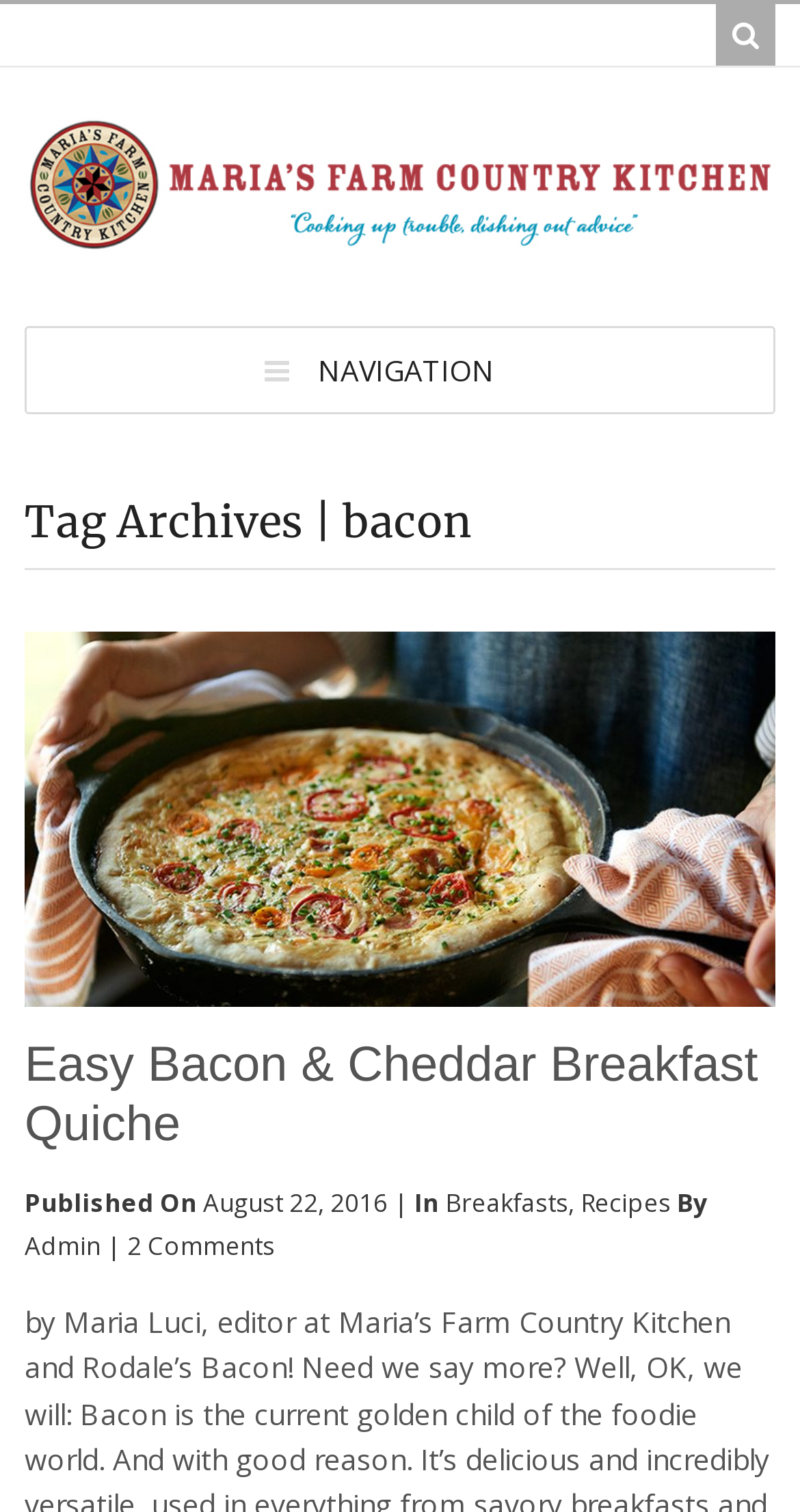Identify and provide the text of the main header on the webpage.

Tag Archives | bacon